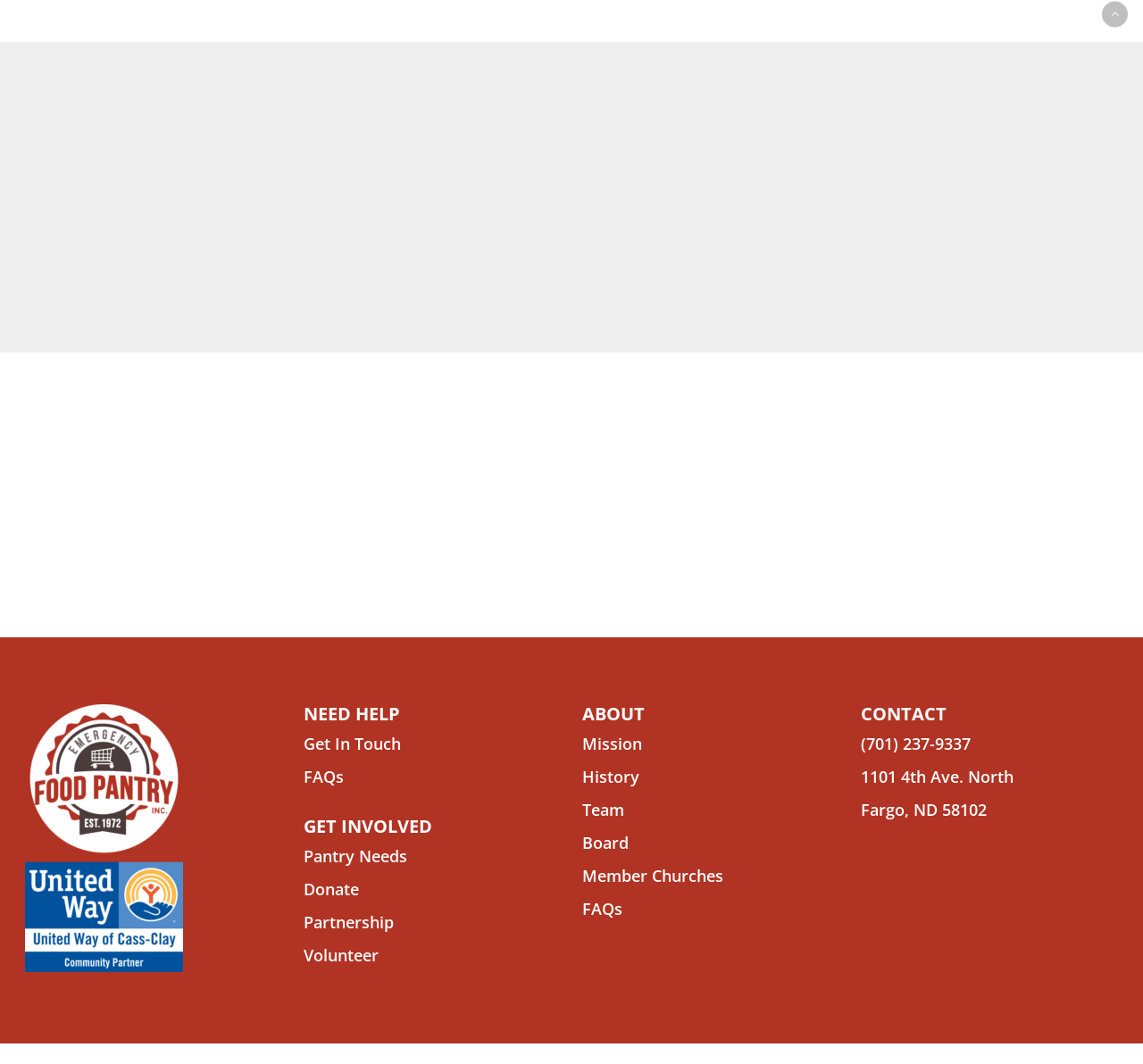Locate the bounding box coordinates of the clickable part needed for the task: "View Tasks".

[0.114, 0.3, 0.219, 0.323]